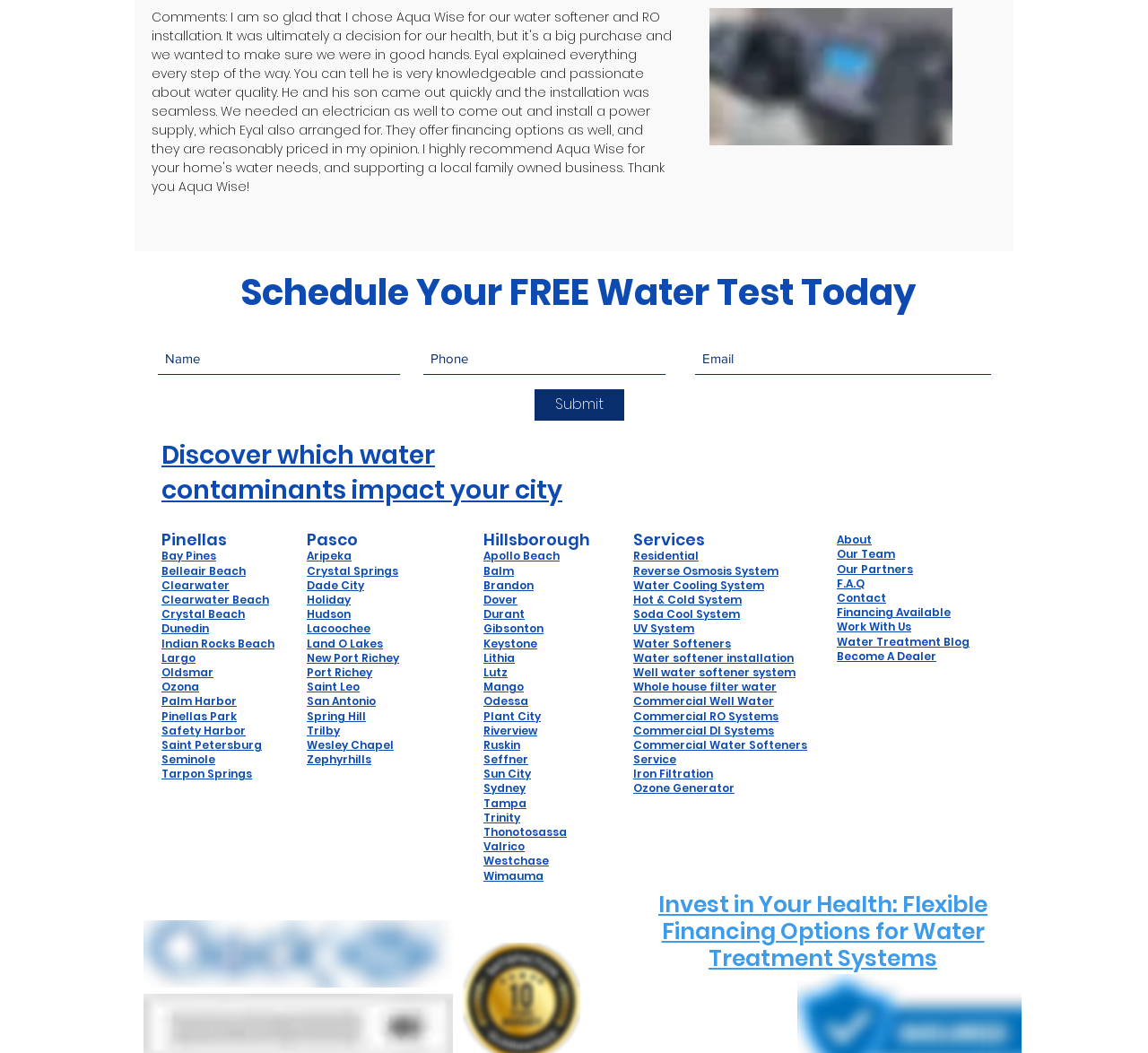What is the purpose of the 'Submit' button?
Provide a detailed and extensive answer to the question.

The 'Submit' button is likely used to submit a form, which is accompanied by text fields for Name, Phone, and Email, suggesting that users need to fill out this form to schedule a free water test or request more information.